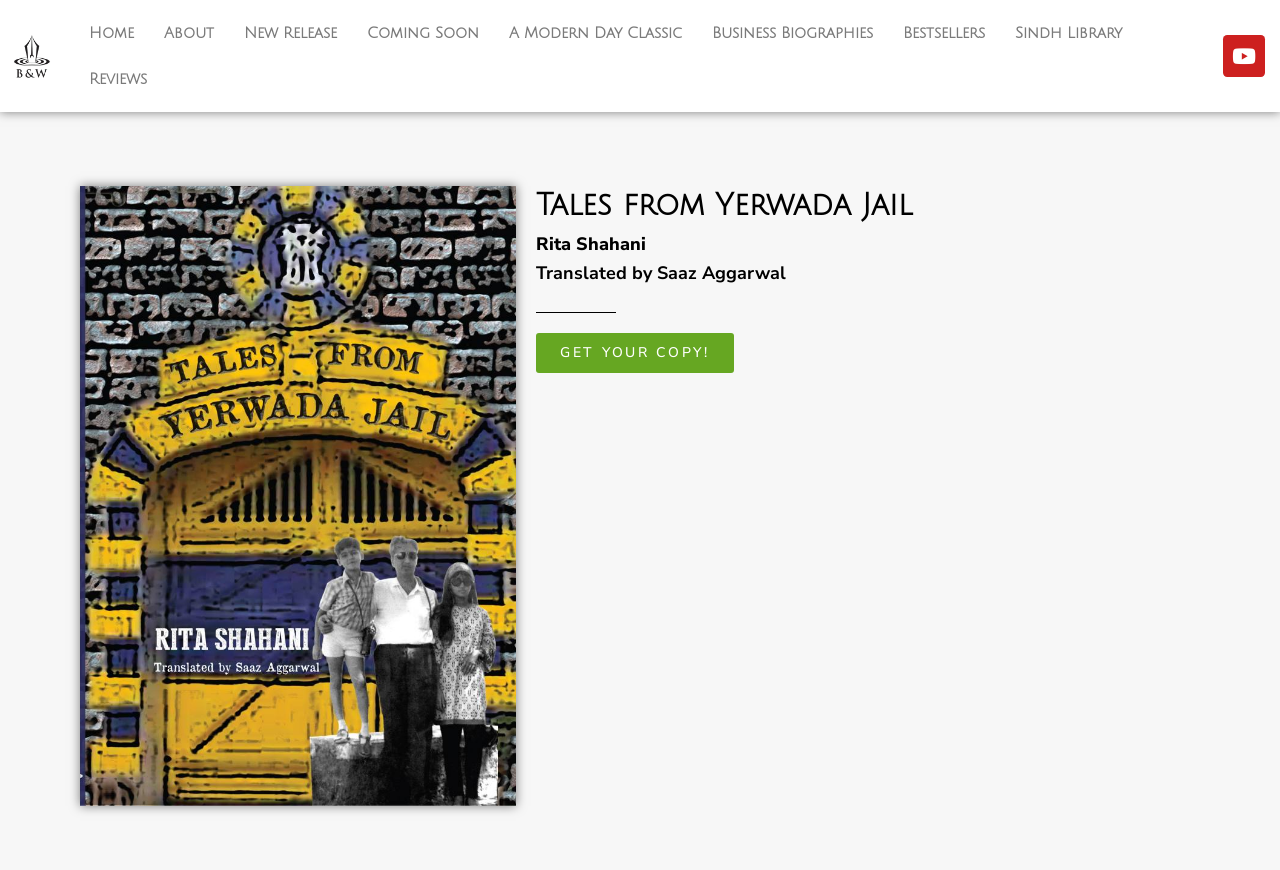Describe the entire webpage, focusing on both content and design.

The webpage appears to be a book promotion page, specifically for "Tales from Yerwada Jail" by Rita Shahani, translated by Saaz Aggarwal. 

At the top of the page, there is a navigation menu with seven links: "Home", "About", "New Release", "Coming Soon", "A Modern Day Classic", "Business Biographies", and "Bestsellers". These links are positioned horizontally, side by side, and are located near the top of the page. 

Below the navigation menu, there is another link, "Sindh Library", positioned on the same horizontal line as the previous links. 

To the right of the navigation menu, there is a "Reviews" link, positioned slightly below the other links. 

On the right side of the page, near the top, there is a YouTube link with an icon. 

The main content of the page is focused on the book promotion. There is a large image of the book cover, taking up most of the page's width. Above the image, there is a heading with the book title, "Tales from Yerwada Jail". Below the heading, there are two lines of text: the author's name, "Rita Shahani", and the translator's name, "Translated by Saaz Aggarwal". 

Below the author and translator information, there is a prominent call-to-action link, "GET YOUR COPY!", encouraging visitors to purchase the book.